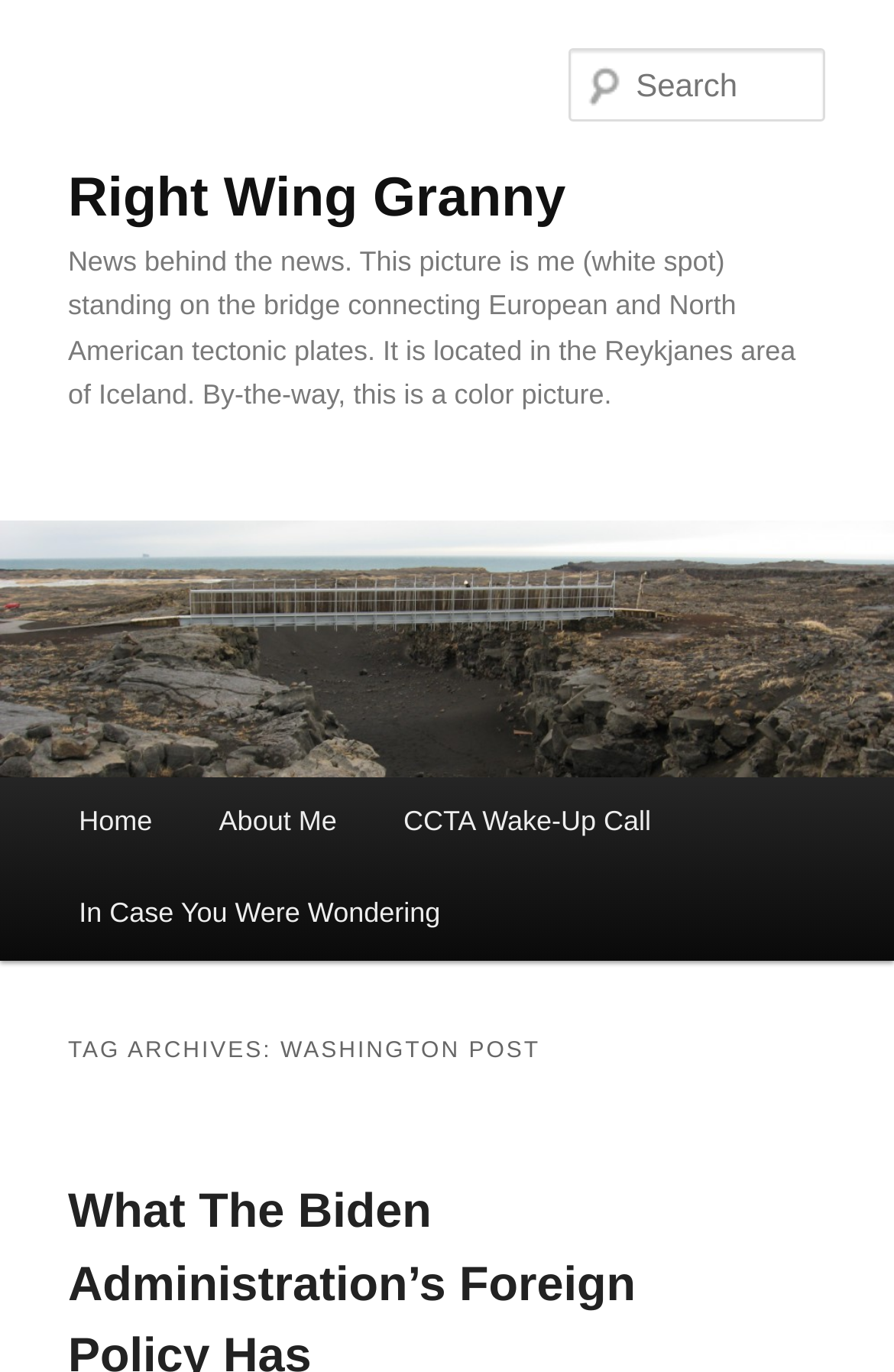What are the main menu items?
From the screenshot, supply a one-word or short-phrase answer.

Home, About Me, CCTA Wake-Up Call, In Case You Were Wondering